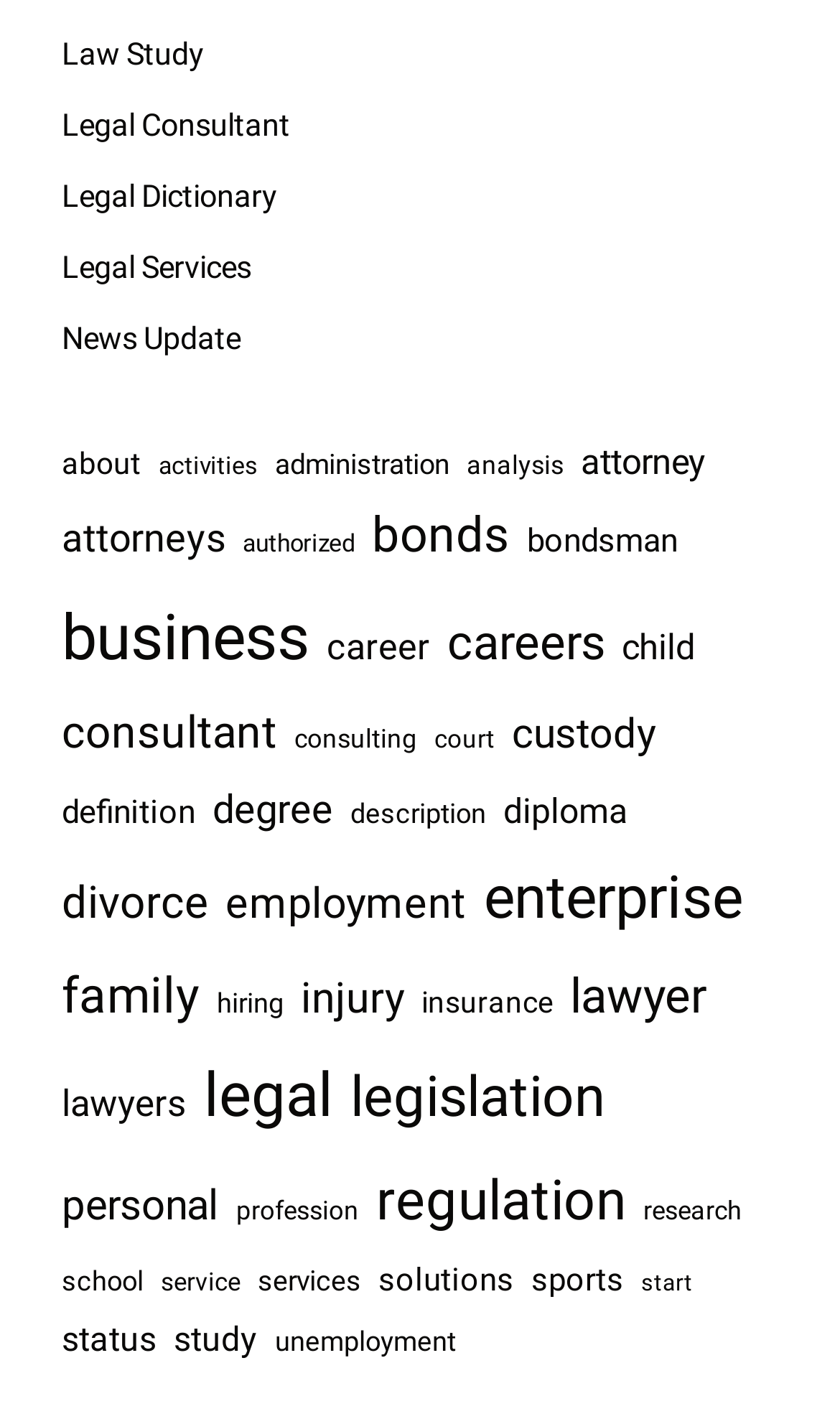What is the last link on the webpage?
Please give a detailed and thorough answer to the question, covering all relevant points.

The last link on the webpage is 'unemployment' which is located at the bottom of the webpage with a bounding box of [0.328, 0.932, 0.543, 0.967].